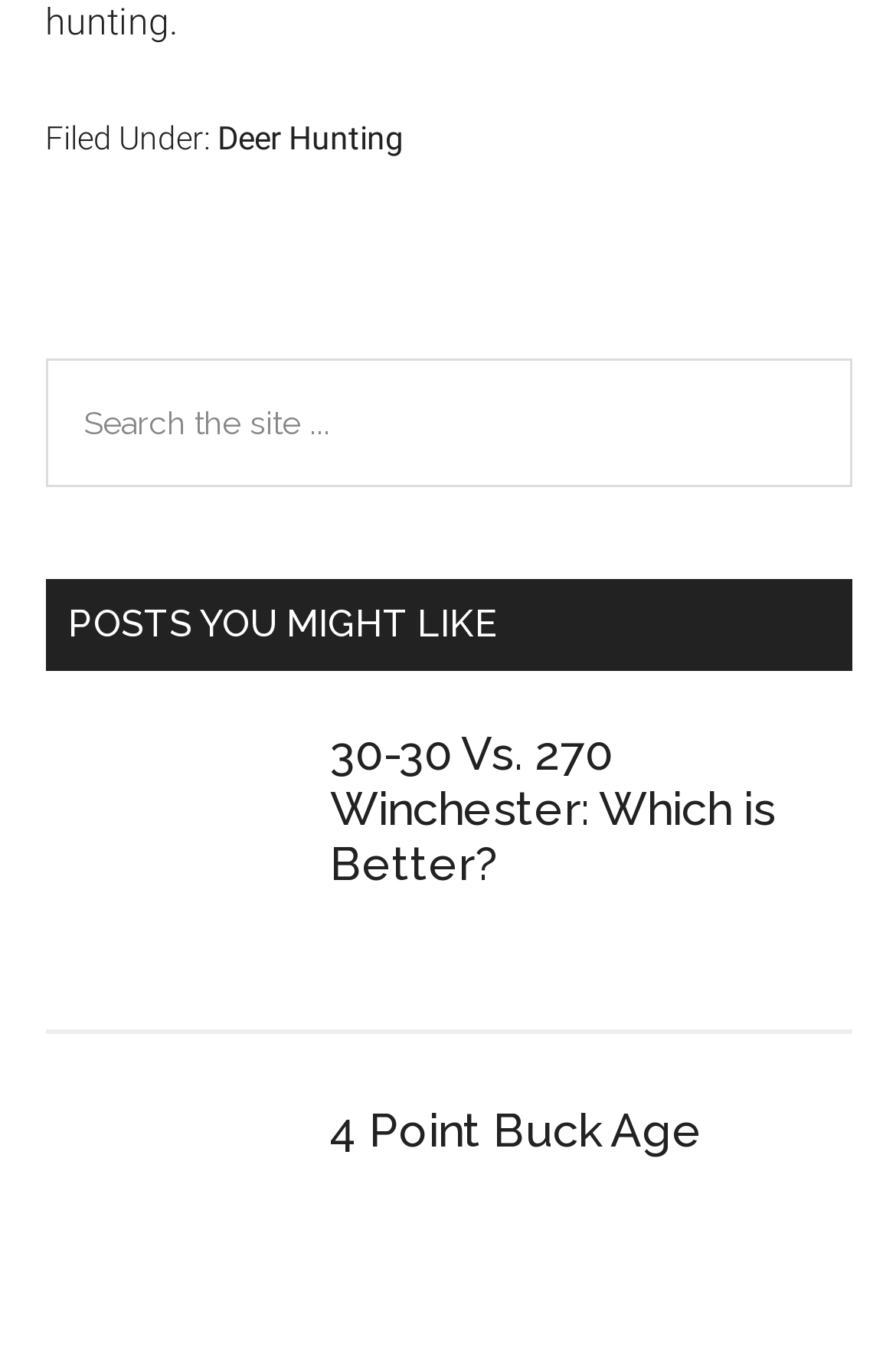What is the purpose of the search box?
Refer to the image and respond with a one-word or short-phrase answer.

Search the site